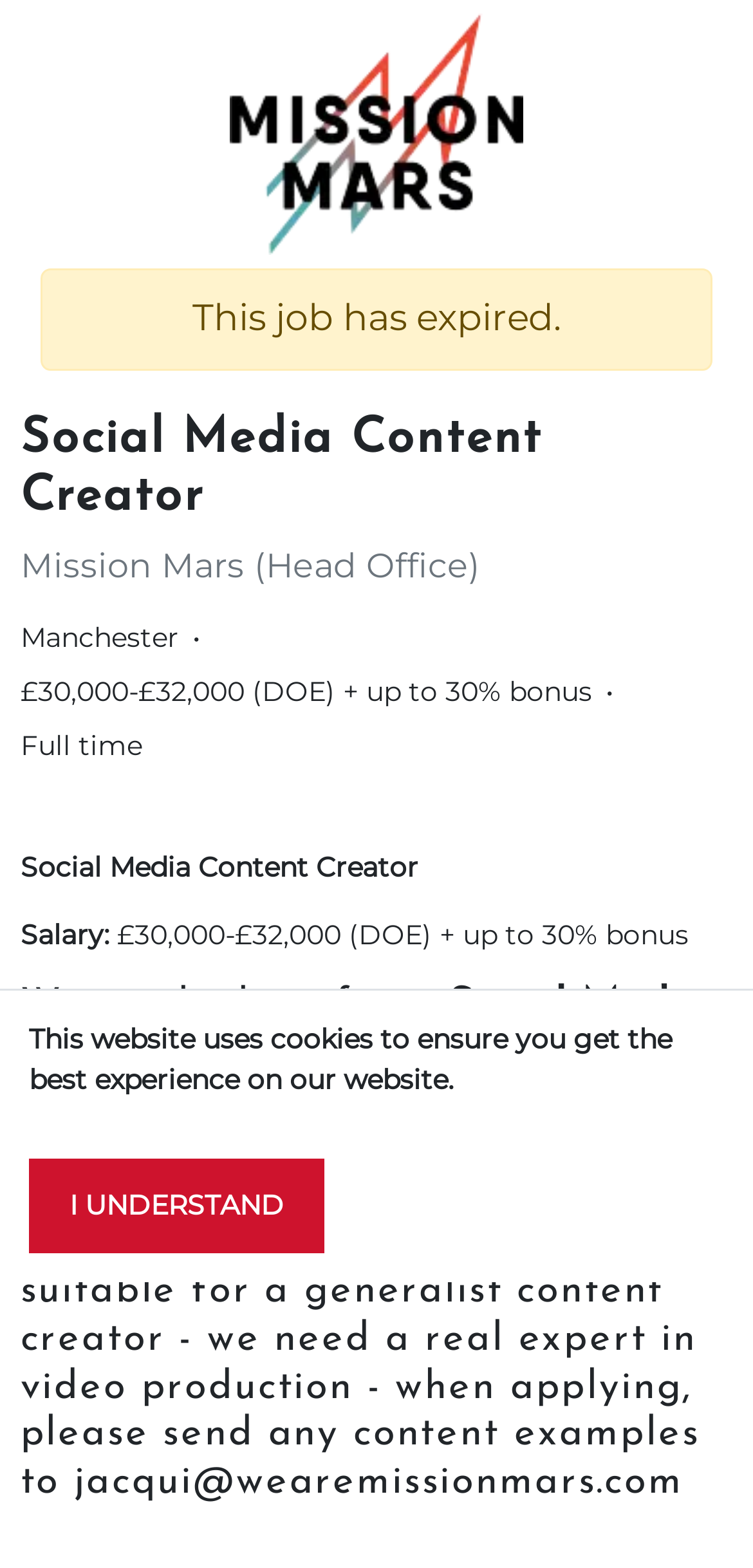Please provide a comprehensive response to the question below by analyzing the image: 
What type of content creator is required for this job?

The job description specifically mentions that the company is looking for a Social Media Content Creator who is a 'real TikTok specialist', indicating that the required content creator should have expertise in creating TikTok content.